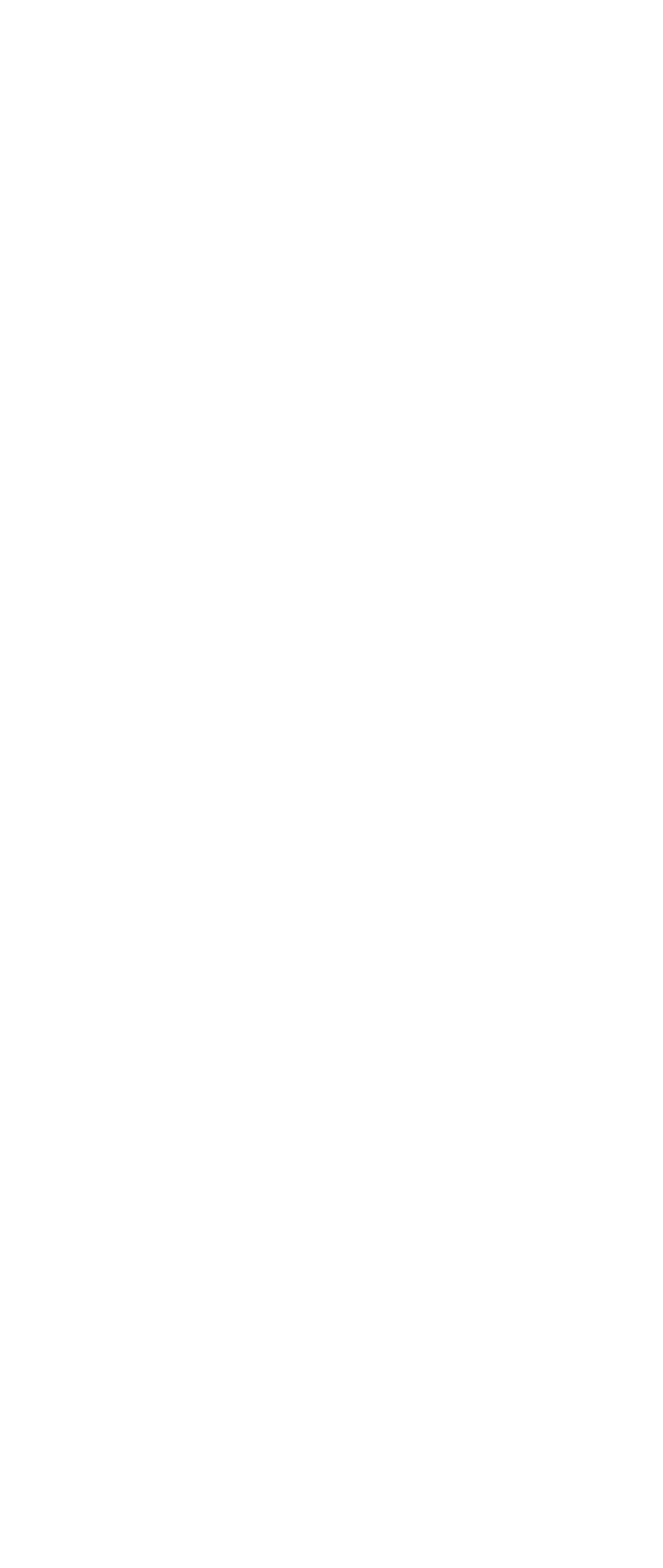Identify the bounding box coordinates of the region I need to click to complete this instruction: "View the BNO Visa moving to UK ready Checklist".

None